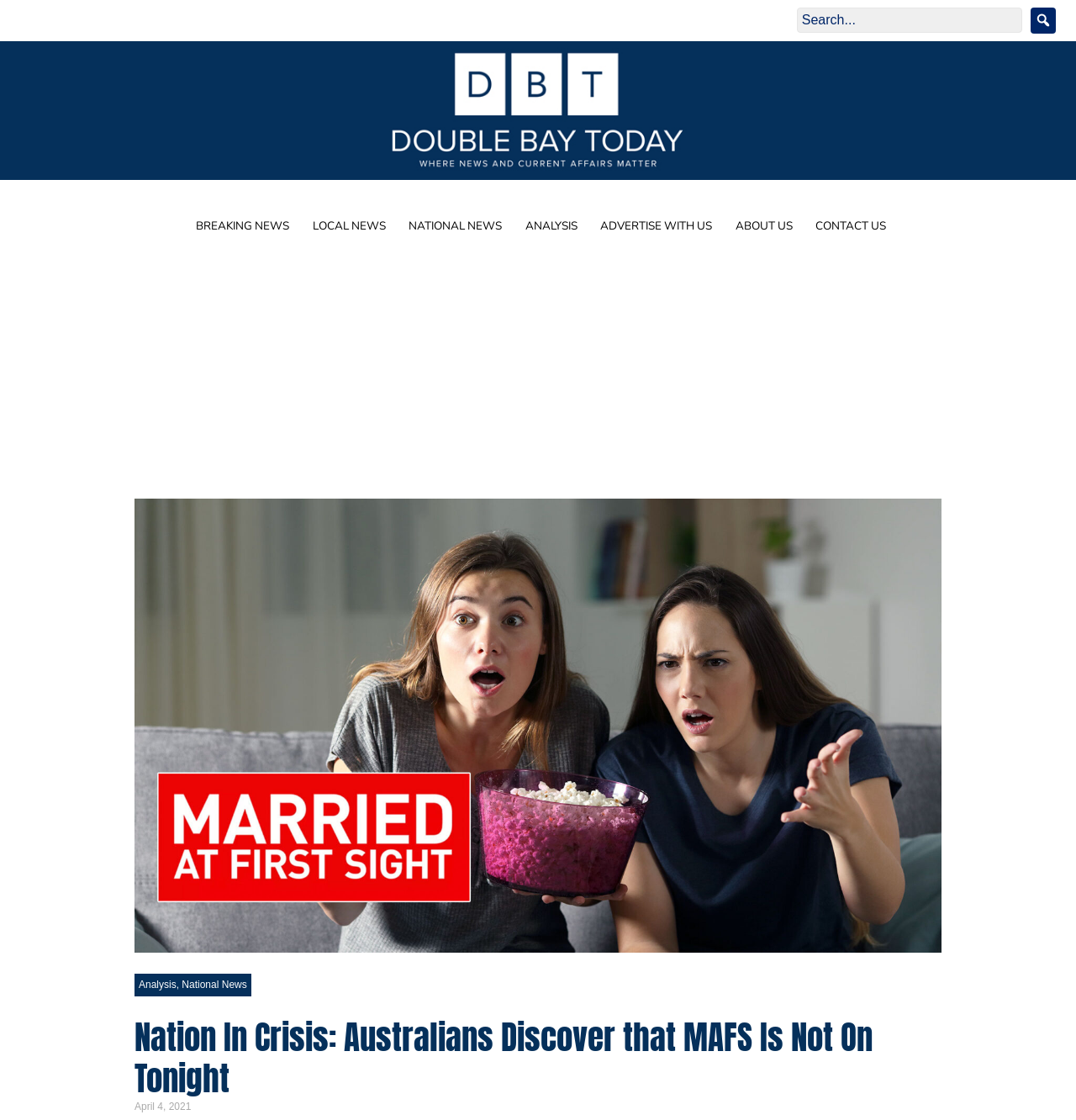Please identify the bounding box coordinates of the region to click in order to complete the given instruction: "Click on MAFS21 image". The coordinates should be four float numbers between 0 and 1, i.e., [left, top, right, bottom].

[0.125, 0.445, 0.875, 0.85]